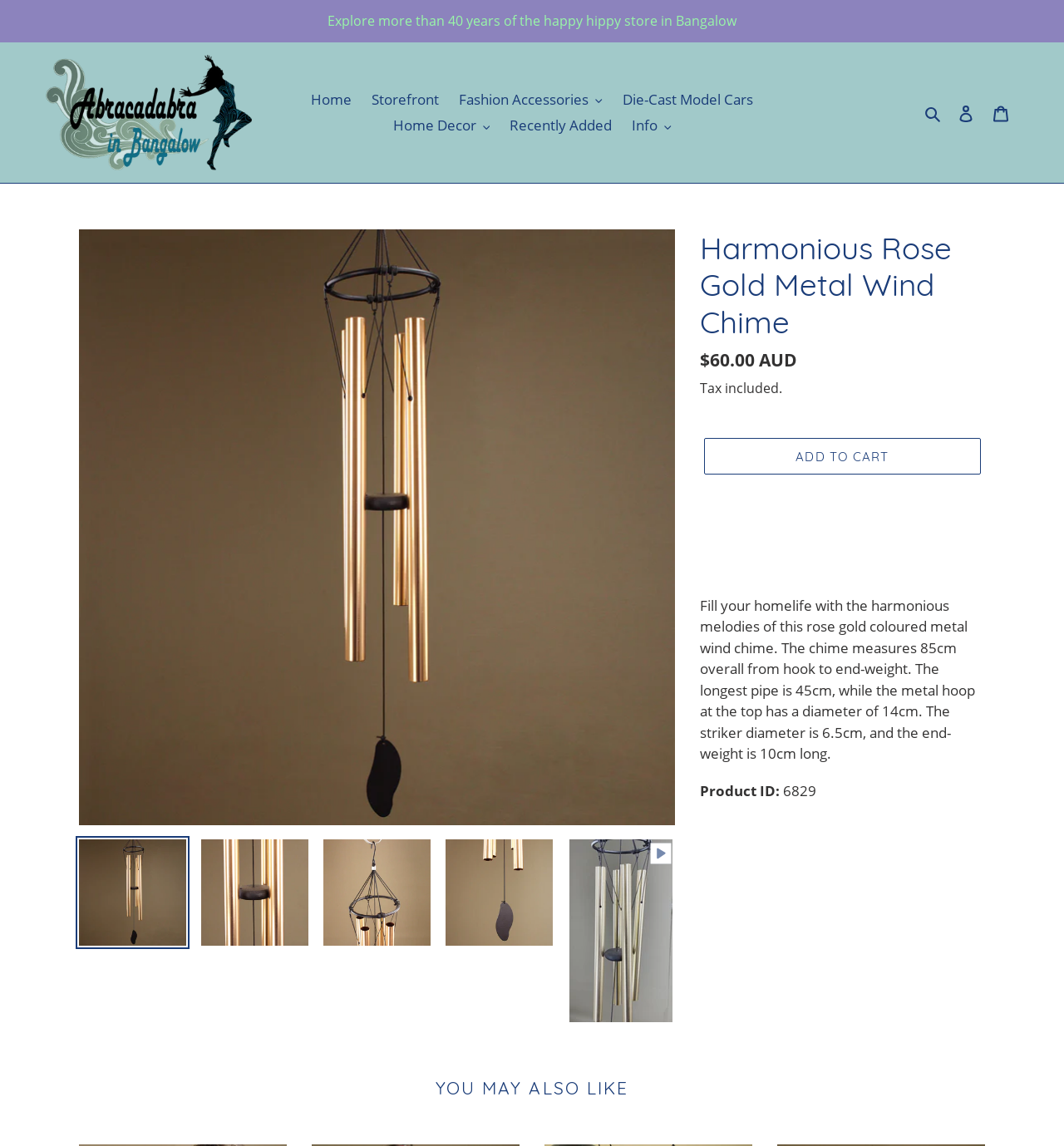Pinpoint the bounding box coordinates of the element to be clicked to execute the instruction: "Click on the Abracadabra in Bangalow link".

[0.043, 0.048, 0.238, 0.149]